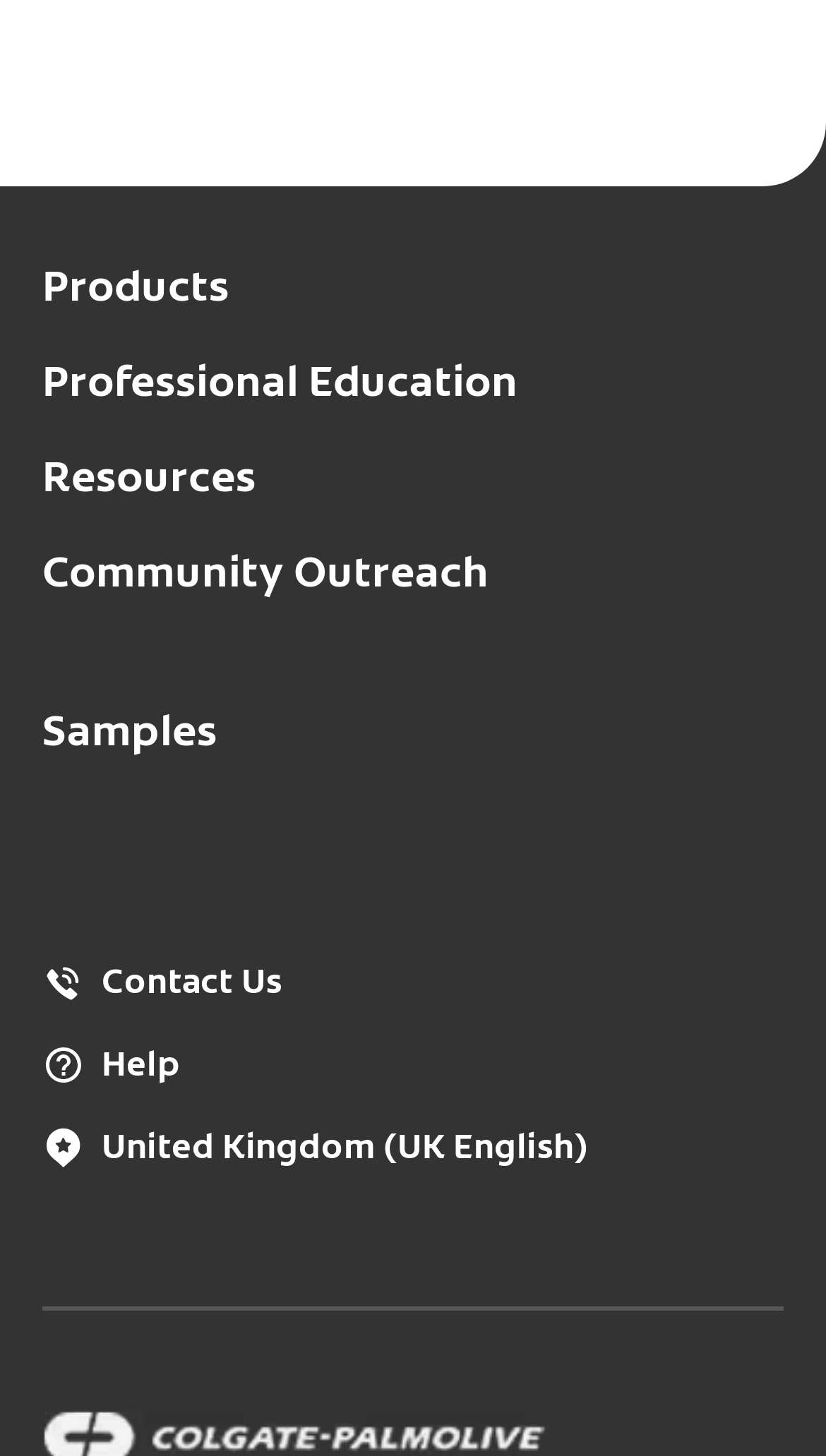Please identify the bounding box coordinates of the element that needs to be clicked to execute the following command: "Explore resources". Provide the bounding box using four float numbers between 0 and 1, formatted as [left, top, right, bottom].

[0.051, 0.316, 0.31, 0.345]